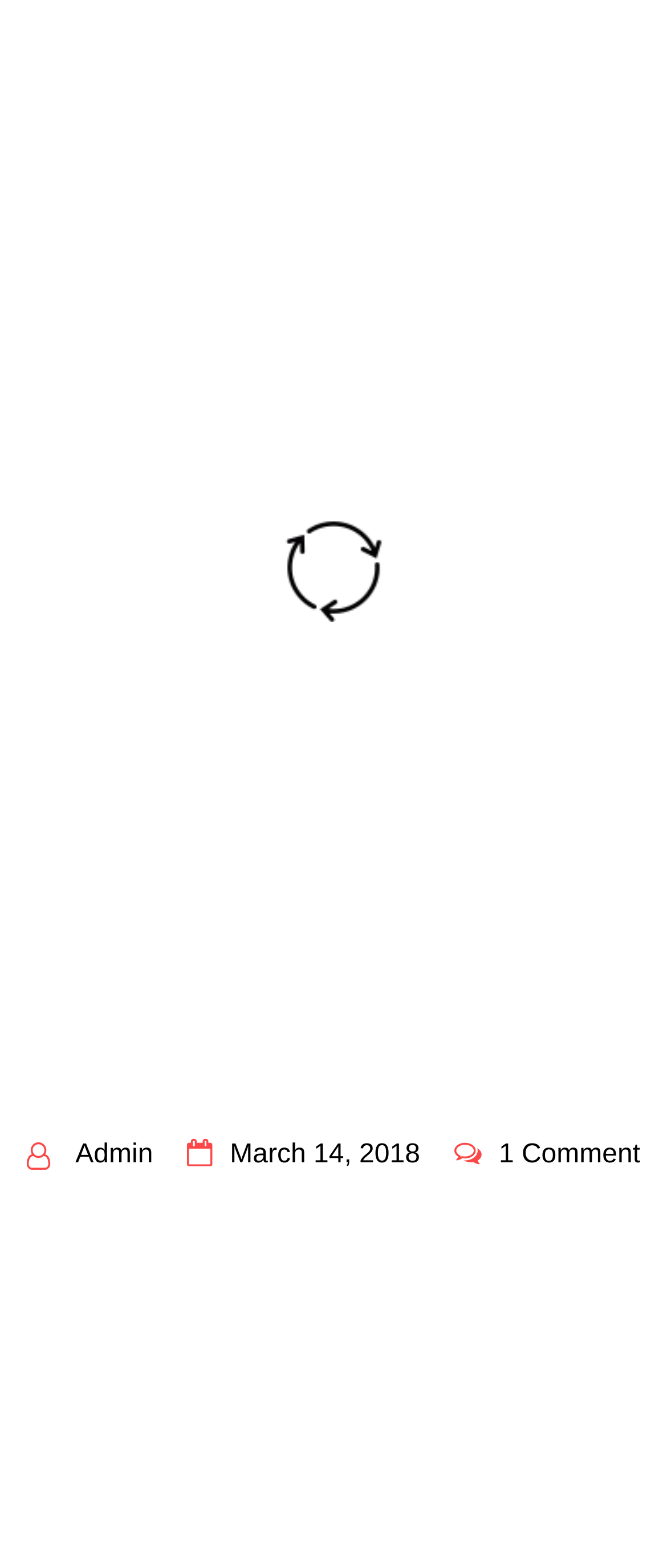Can you extract the primary headline text from the webpage?

Shannon Muir's Author Site